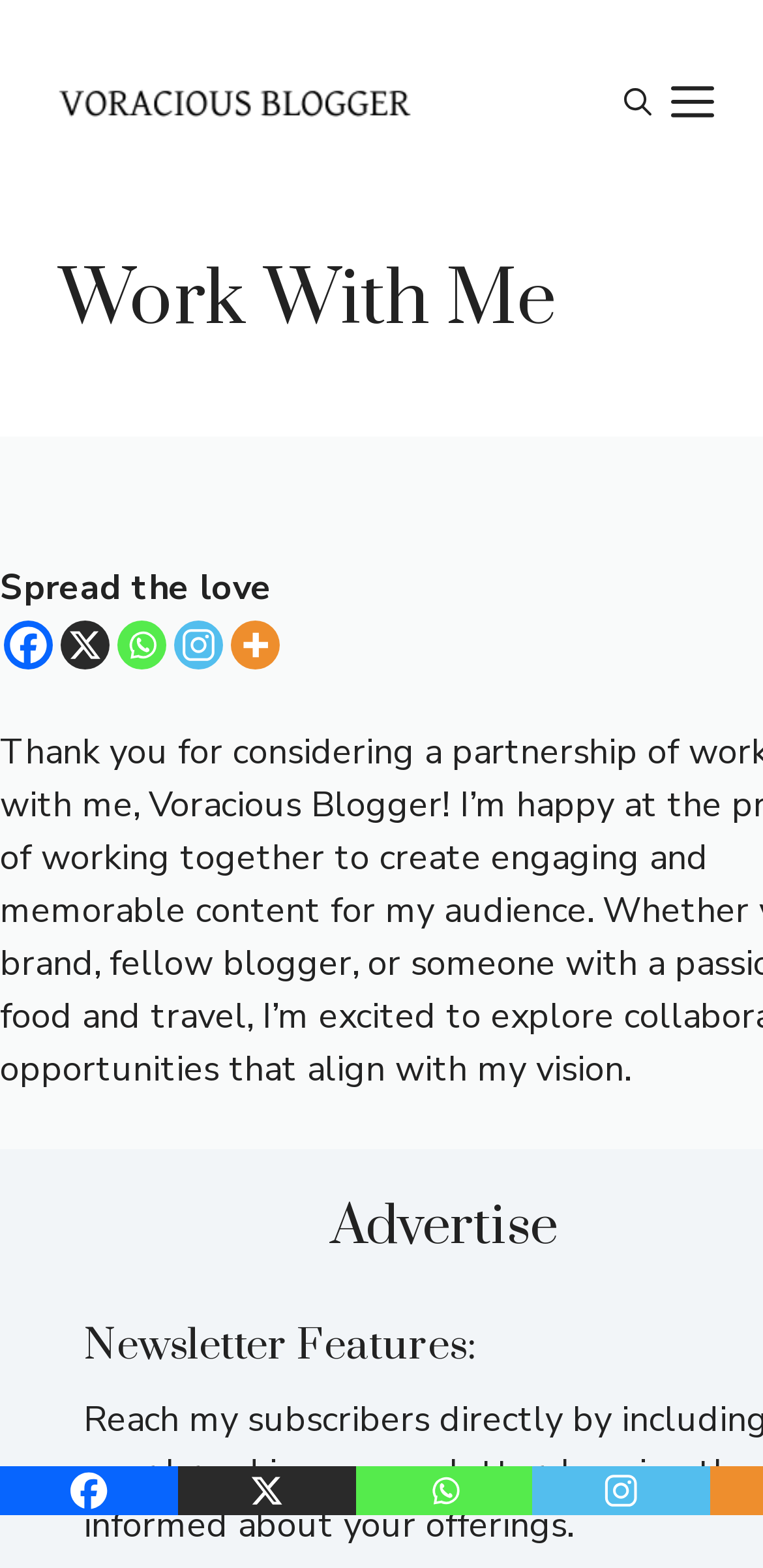Please identify the bounding box coordinates of where to click in order to follow the instruction: "Subscribe to the newsletter".

[0.11, 0.84, 0.625, 0.877]